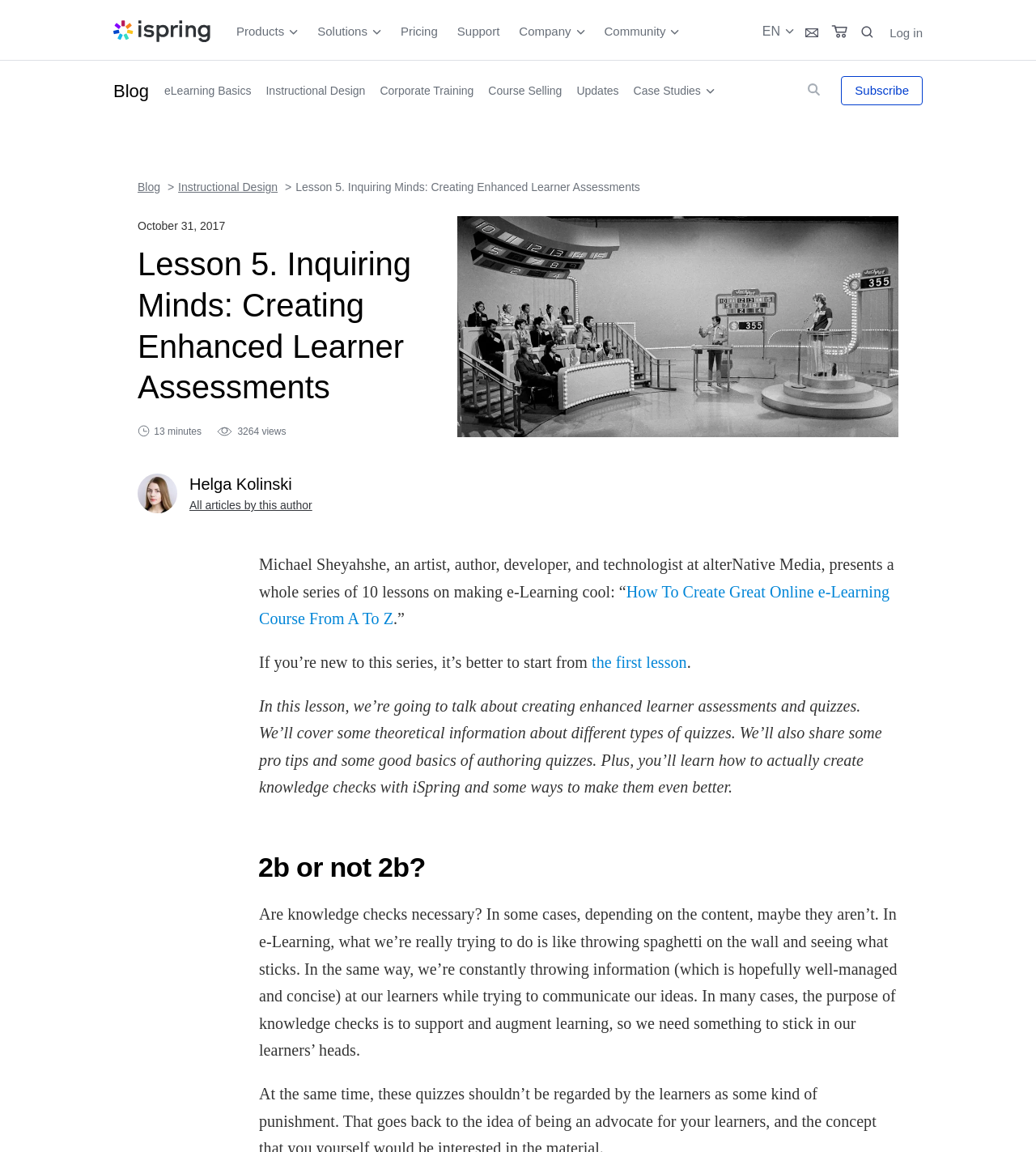What is the topic of Lesson 5?
Please respond to the question with a detailed and informative answer.

The topic of Lesson 5 is 'Creating Enhanced Learner Assessments' as indicated by the heading 'Lesson 5. Inquiring Minds: Creating Enhanced Learner Assessments' on the webpage.